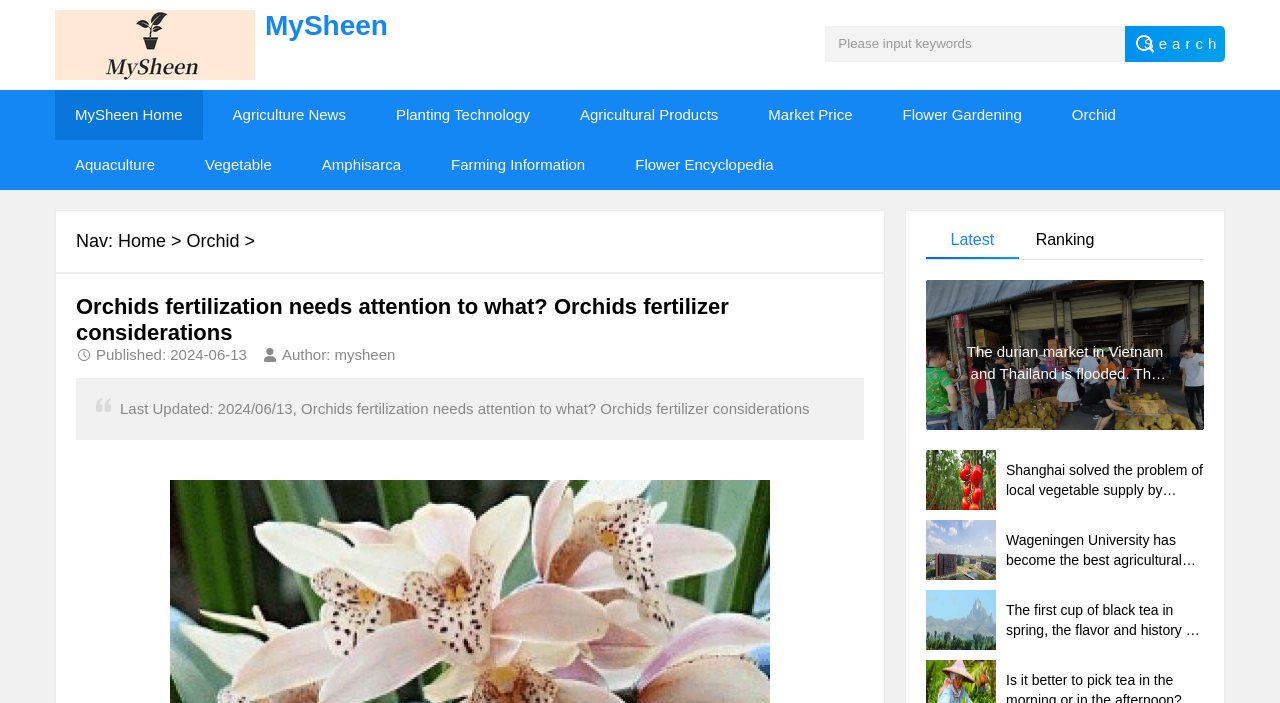Explain the features and main sections of the webpage comprehensively.

This webpage appears to be a blog or news article page focused on agriculture and orchids. At the top, there is a search bar with a "Search" button and a link to "MySheen" accompanied by a small image. Below this, there are several links to different categories, including "MySheen Home", "Agriculture News", "Planting Technology", and others.

The main content of the page is an article titled "Orchids fertilization needs attention to what? Orchids fertilizer considerations" with a publication date of 2024-06-13 and an author credited as "mysheen". The article is divided into sections, with the main content in the middle of the page.

On the right side of the page, there are several links to other articles, each with a brief summary and an accompanying image. These articles appear to be related to agriculture and farming, with topics such as the durian market, vegetable supply, and agricultural universities.

At the bottom of the page, there are additional links to other categories, including "Flower Gardening" and "Aquaculture". Overall, the page is densely packed with information and links, suggesting a comprehensive resource for those interested in agriculture and related topics.